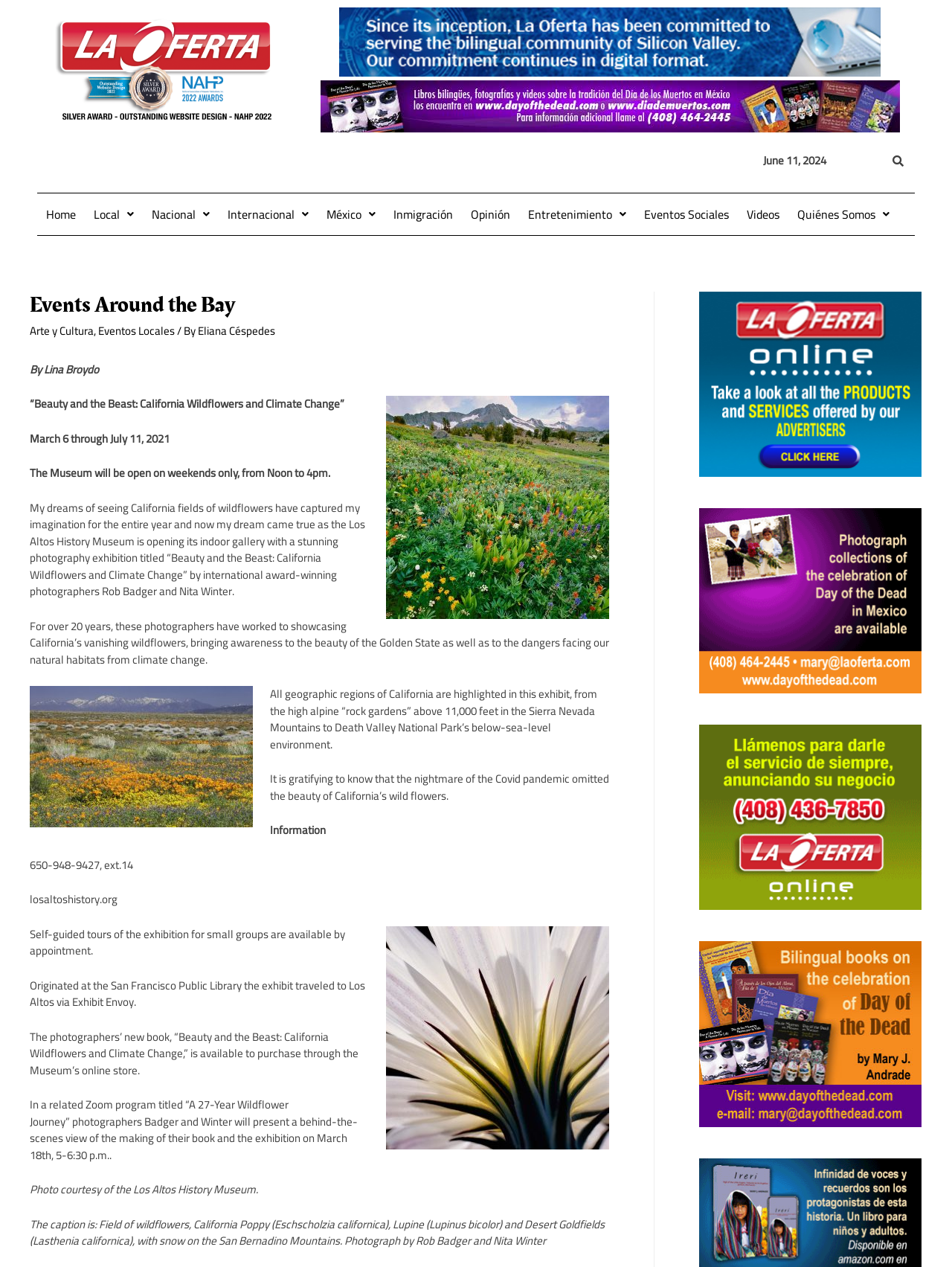Answer the question with a brief word or phrase:
What is the name of the exhibition?

Beauty and the Beast